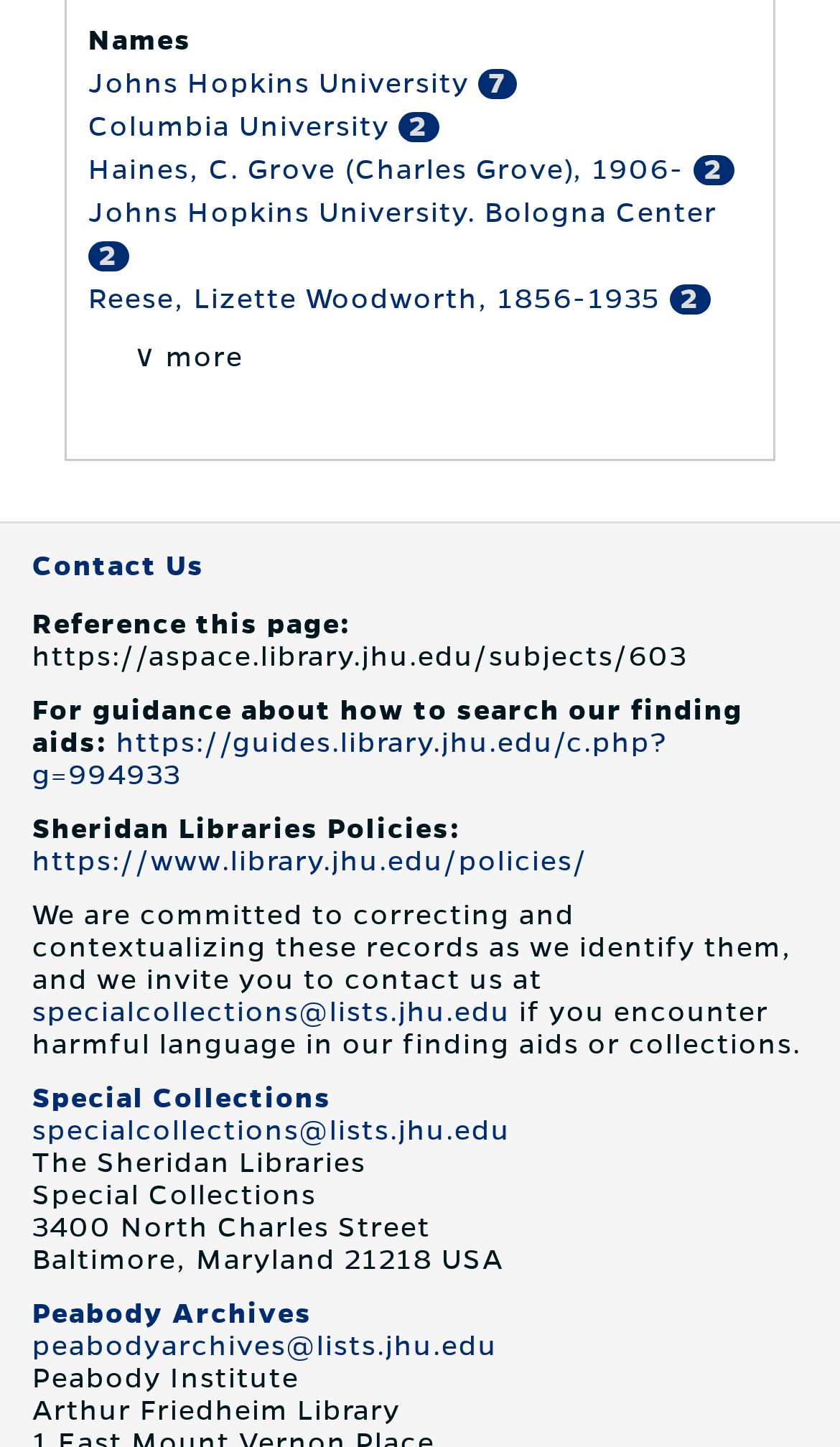What is the first university listed?
Look at the image and respond with a one-word or short-phrase answer.

Johns Hopkins University